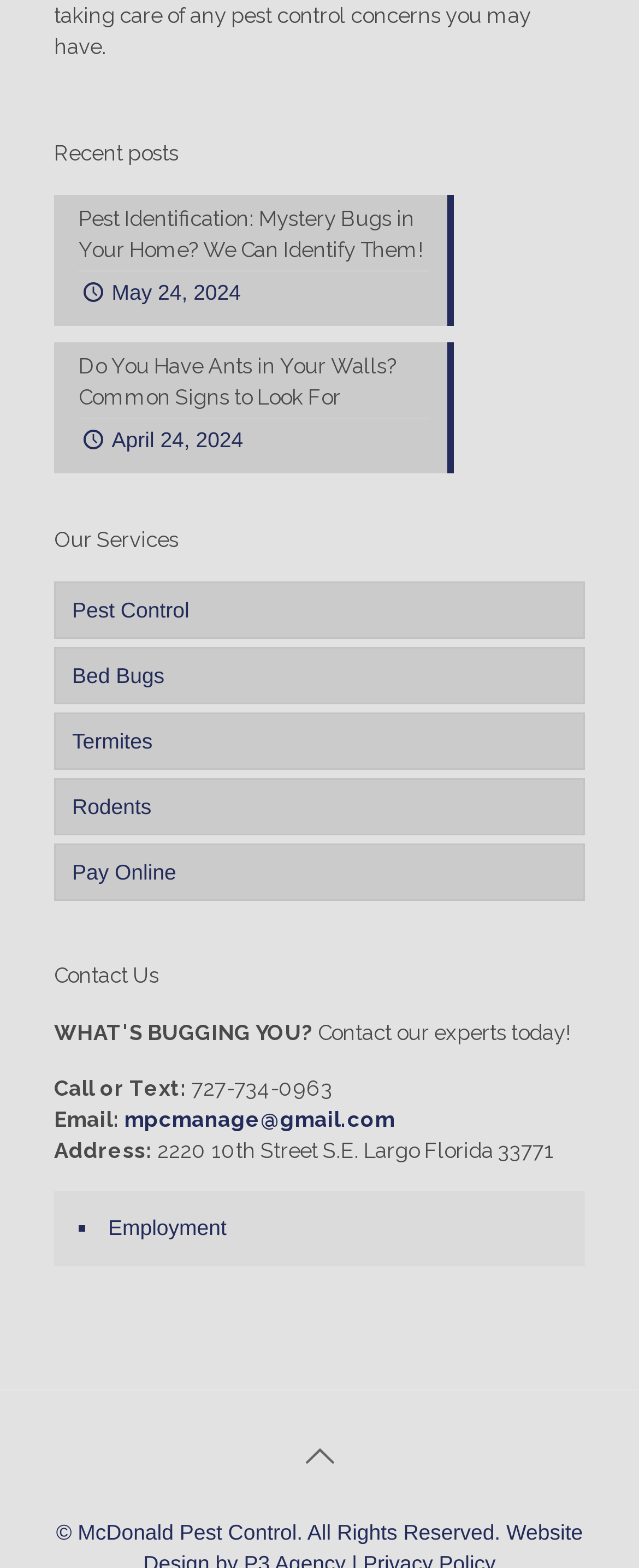Please identify the bounding box coordinates of the element's region that should be clicked to execute the following instruction: "Contact experts". The bounding box coordinates must be four float numbers between 0 and 1, i.e., [left, top, right, bottom].

[0.195, 0.706, 0.618, 0.722]